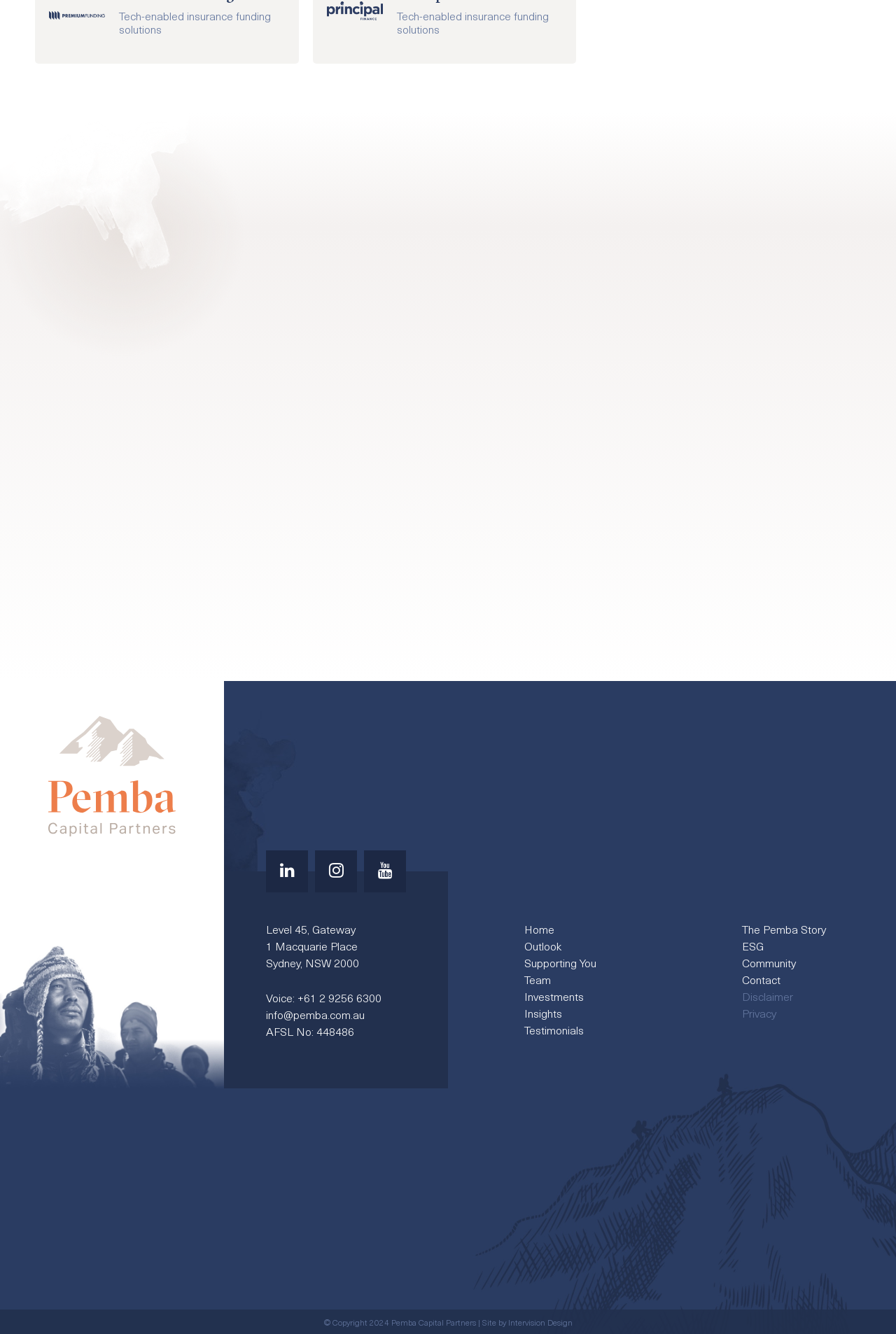What is the company name mentioned in the top-left corner?
Look at the image and answer the question using a single word or phrase.

Pemba Capital Partners